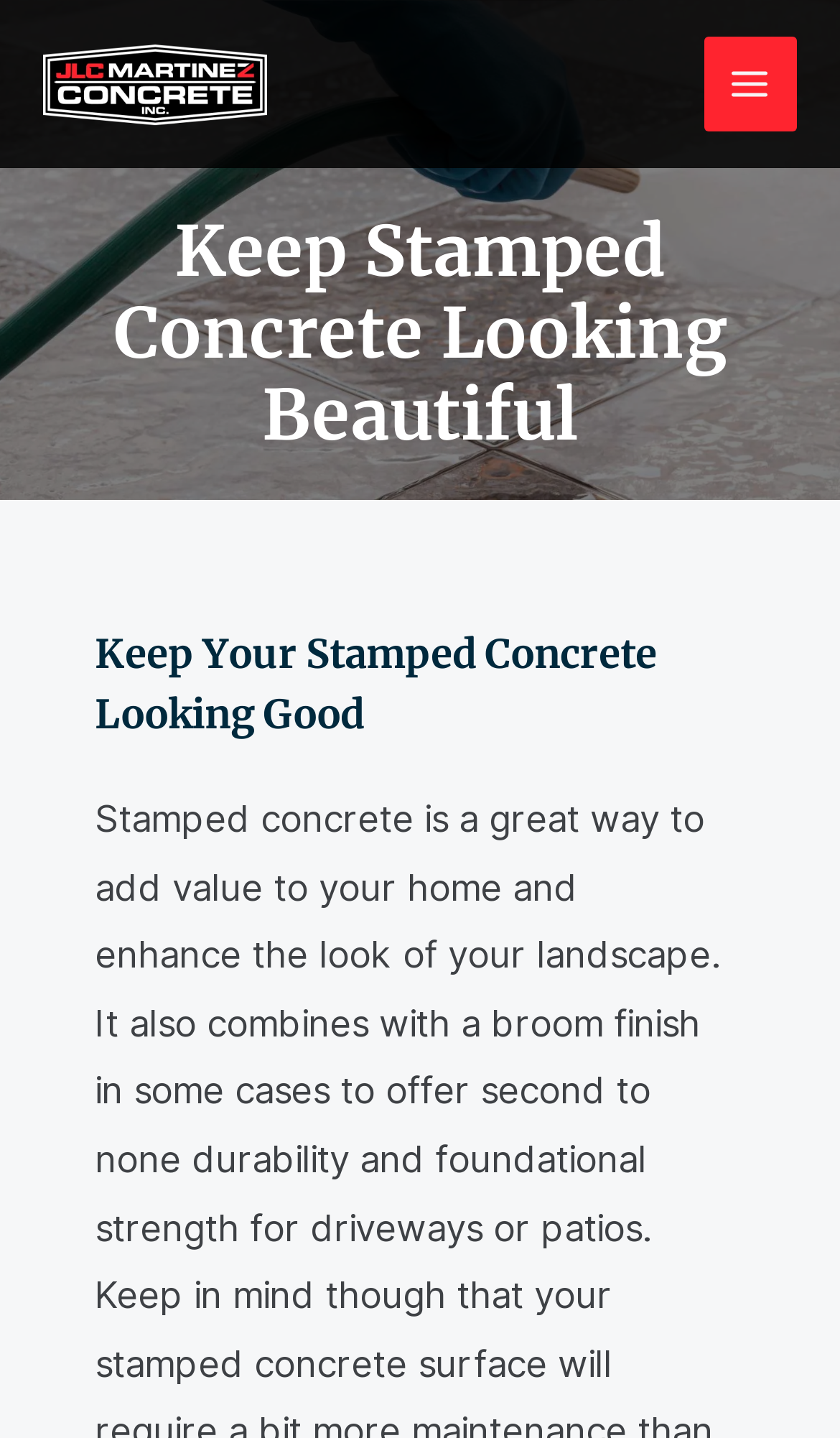Produce a meticulous description of the webpage.

The webpage is about JLC Martinez Concrete, a company providing professional concrete construction services. At the top of the page, there is a large image related to concrete maintenance, taking up almost the entire width of the page. Above this image, there is a link to the company's name, "JLC Martinez Concrete", accompanied by a smaller image of the company's logo. 

To the right of the company name, there is a button labeled "Main Menu", which is not expanded. This button is accompanied by a small icon. 

Below the image, there are two headings. The first heading, "Keep Stamped Concrete Looking Beautiful", is prominent and spans almost the entire width of the page. The second heading, "Keep Your Stamped Concrete Looking Good", is smaller and positioned below the first one.